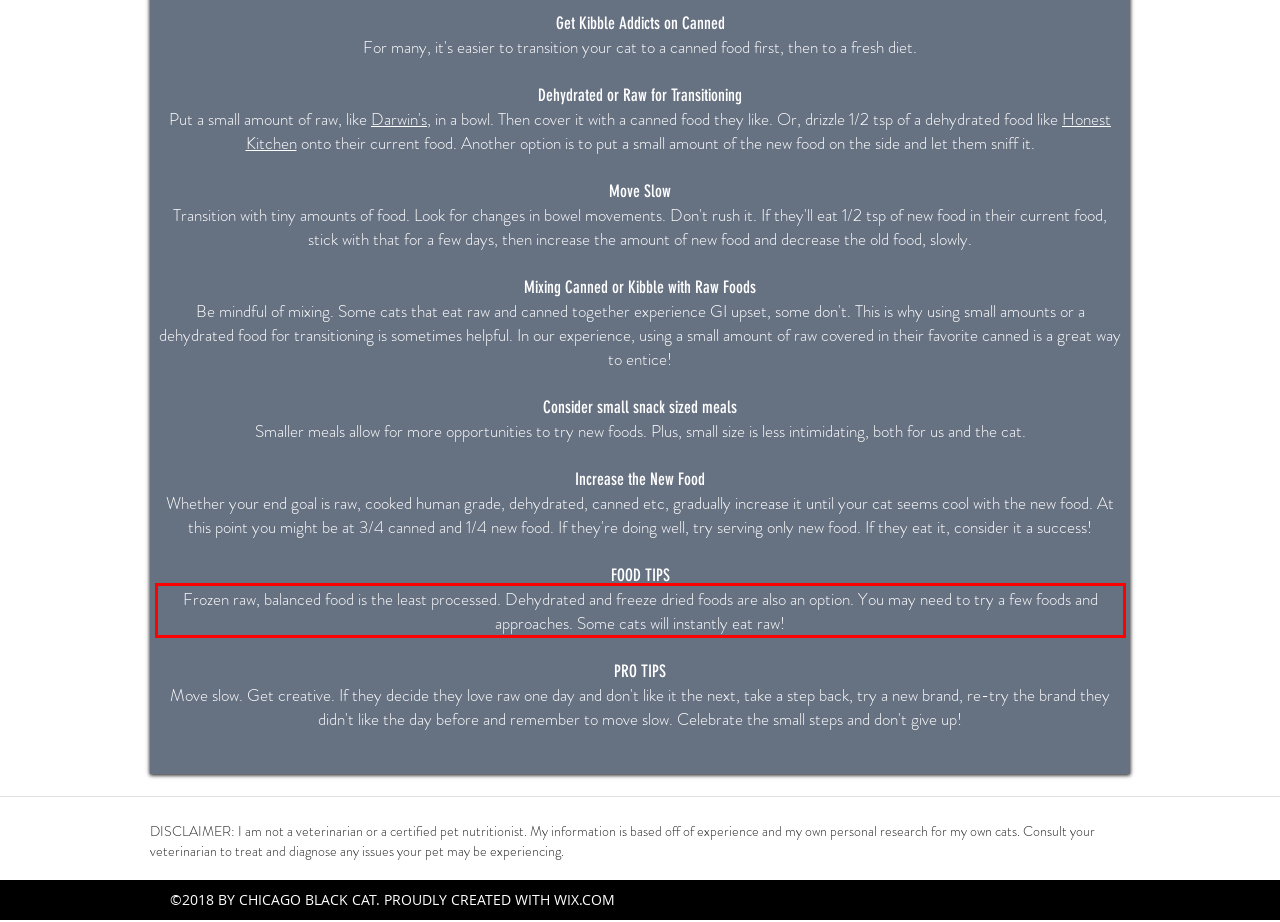Identify and transcribe the text content enclosed by the red bounding box in the given screenshot.

Frozen raw, balanced food is the least processed. Dehydrated and freeze dried foods are also an option. You may need to try a few foods and approaches. Some cats will instantly eat raw!